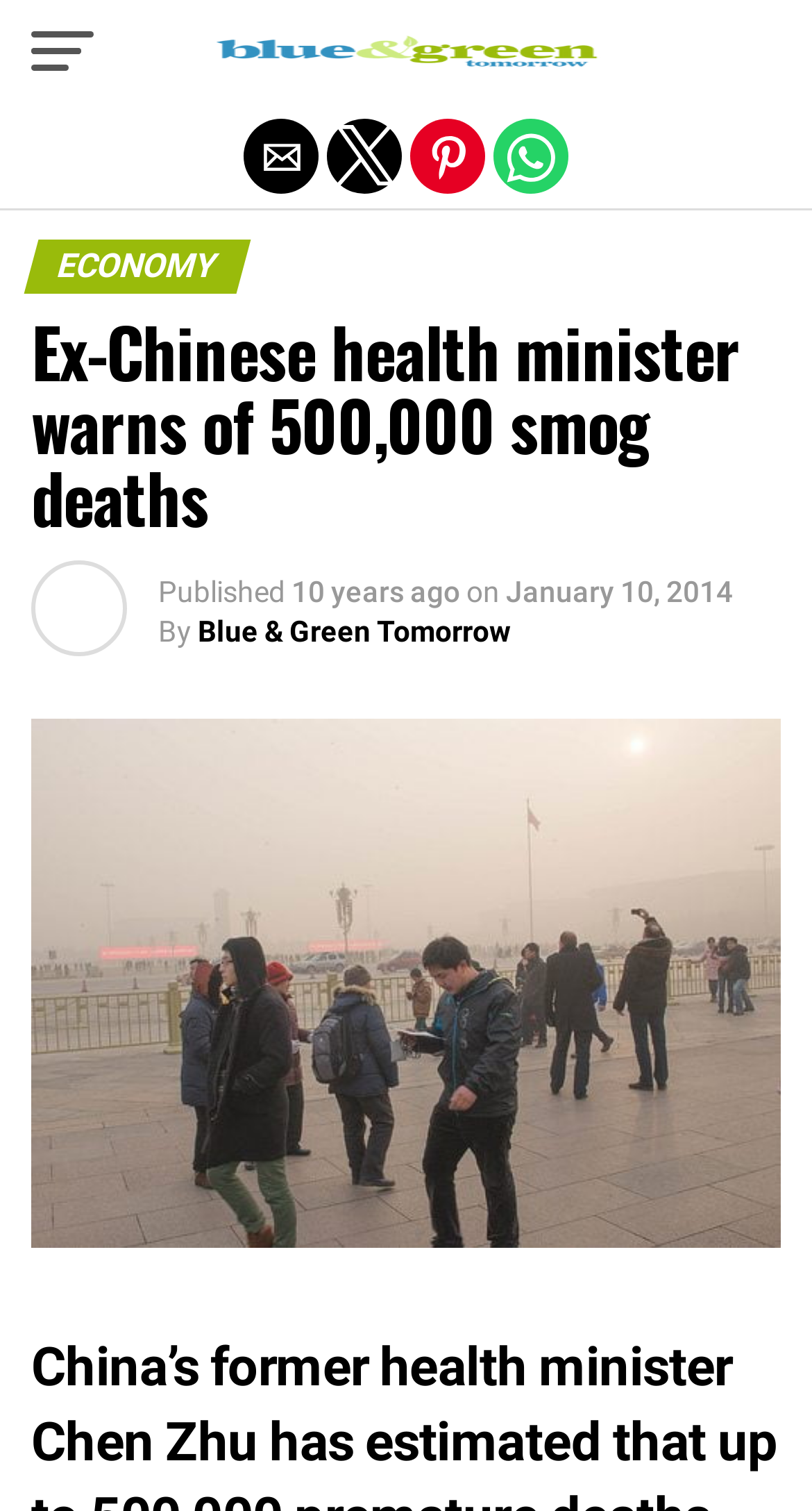Find the bounding box coordinates for the element described here: "parent_node: Blue and Green Tomorrow".

[0.254, 0.034, 0.746, 0.061]